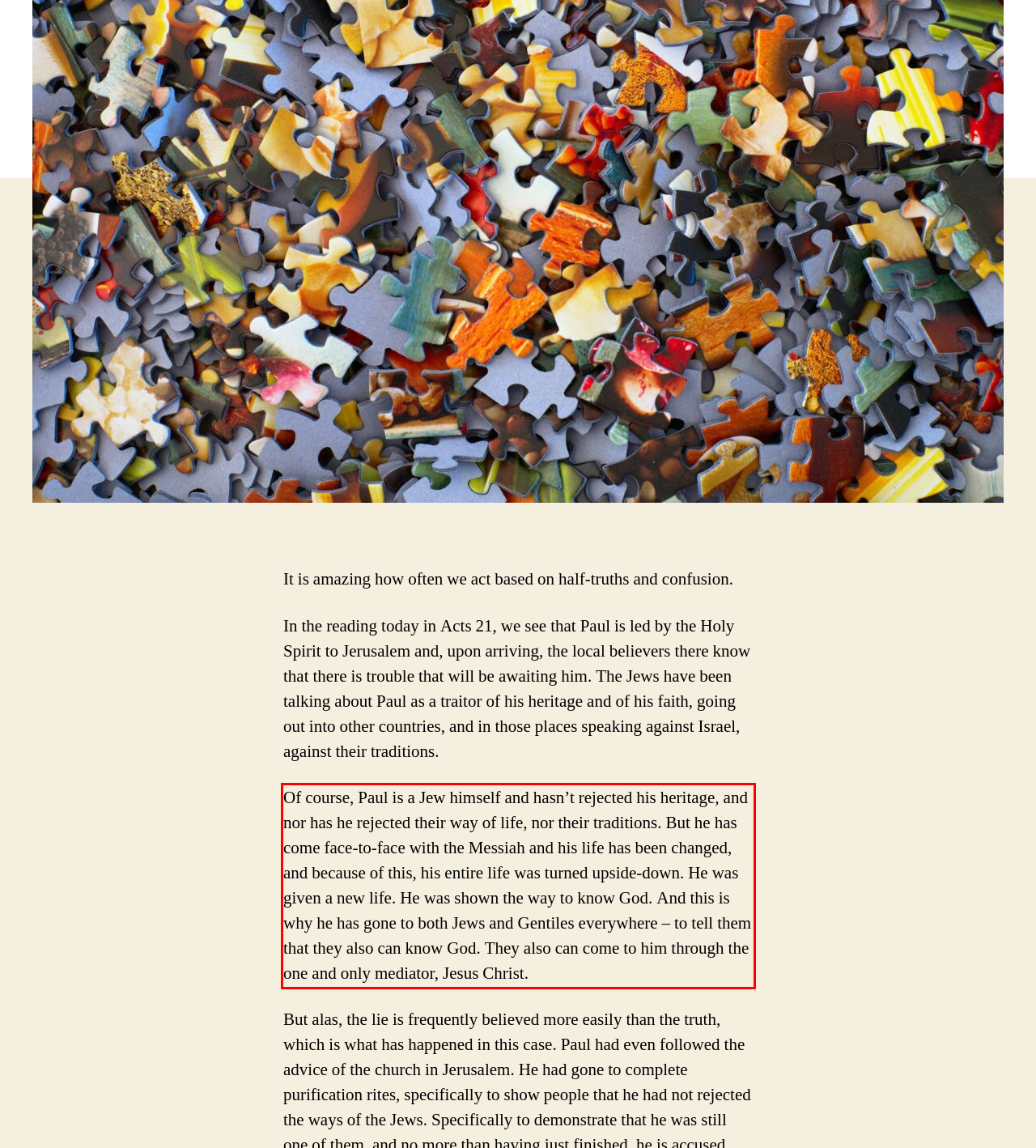Given a screenshot of a webpage with a red bounding box, extract the text content from the UI element inside the red bounding box.

Of course, Paul is a Jew himself and hasn’t rejected his heritage, and nor has he rejected their way of life, nor their traditions. But he has come face-to-face with the Messiah and his life has been changed, and because of this, his entire life was turned upside-down. He was given a new life. He was shown the way to know God. And this is why he has gone to both Jews and Gentiles everywhere – to tell them that they also can know God. They also can come to him through the one and only mediator, Jesus Christ.